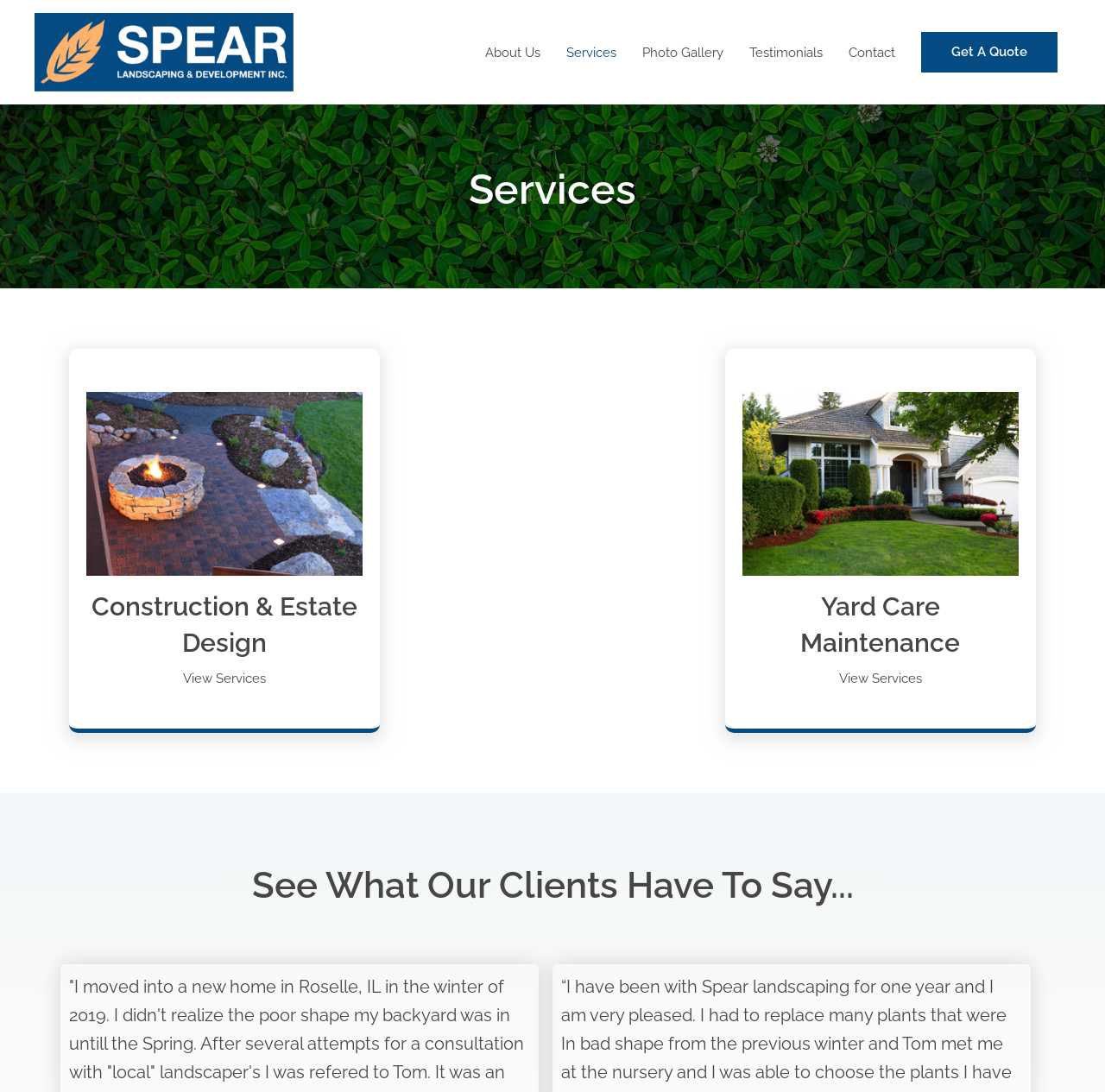Provide the bounding box coordinates of the HTML element this sentence describes: "alt="Hardscape Design Service"". The bounding box coordinates consist of four float numbers between 0 and 1, i.e., [left, top, right, bottom].

[0.078, 0.435, 0.328, 0.449]